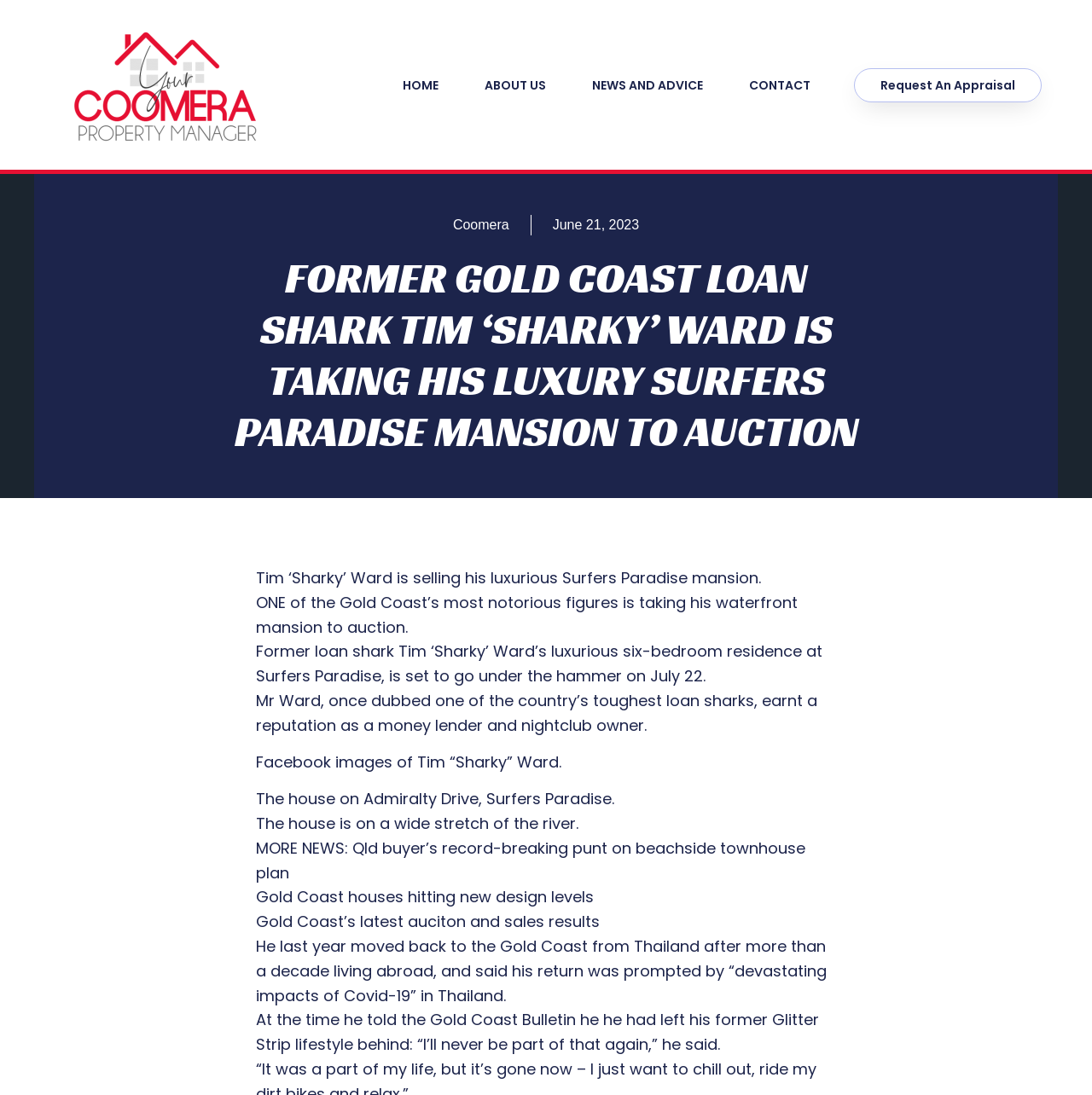Observe the image and answer the following question in detail: Why did Tim ‘Sharky’ Ward return to the Gold Coast?

The webpage mentions 'He last year moved back to the Gold Coast from Thailand after more than a decade living abroad, and said his return was prompted by “devastating impacts of Covid-19” in Thailand.' which indicates that Tim 'Sharky' Ward returned to the Gold Coast due to the devastating impacts of Covid-19 in Thailand.